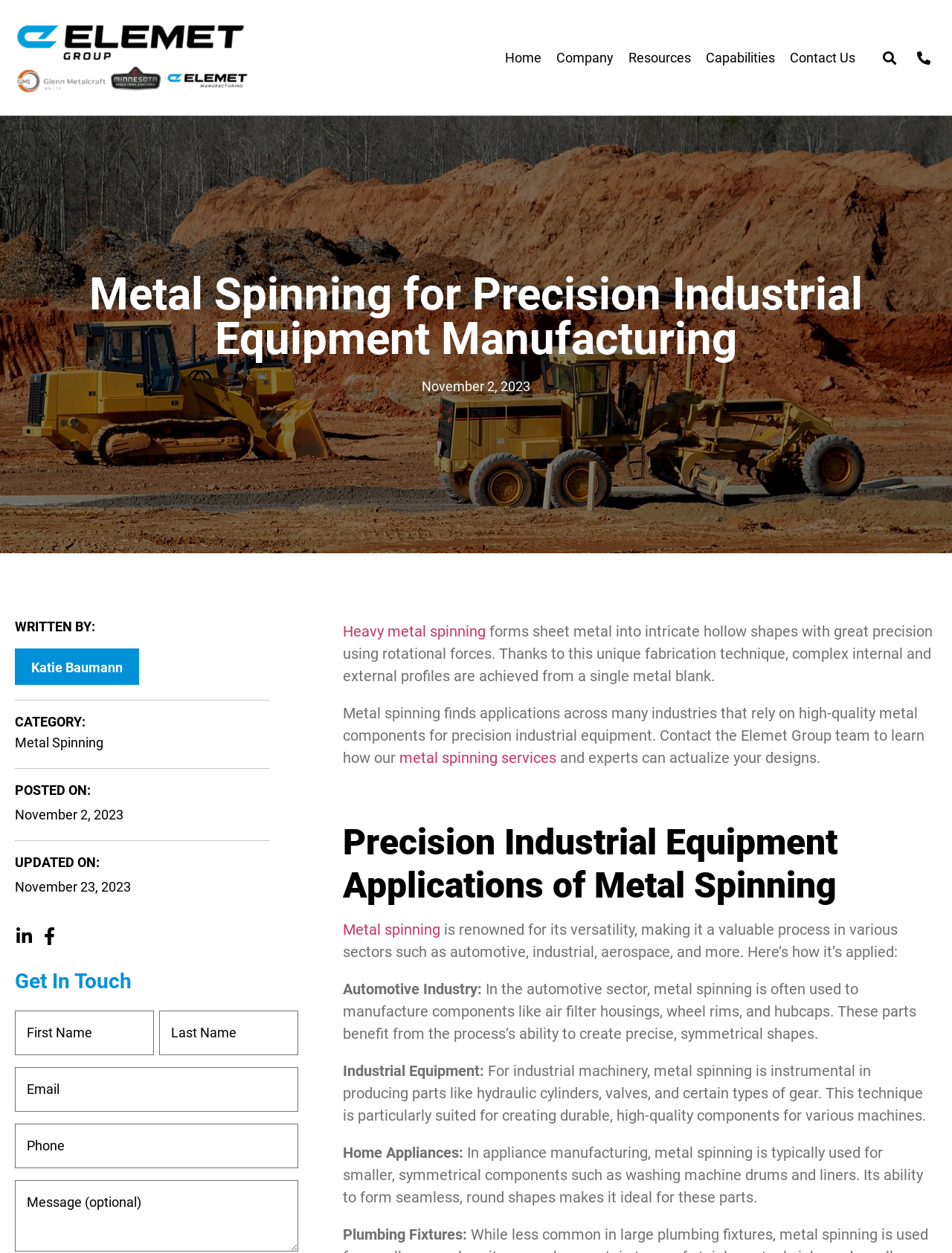Provide the bounding box for the UI element matching this description: "(763) 389-5355".

[0.963, 0.041, 0.984, 0.051]